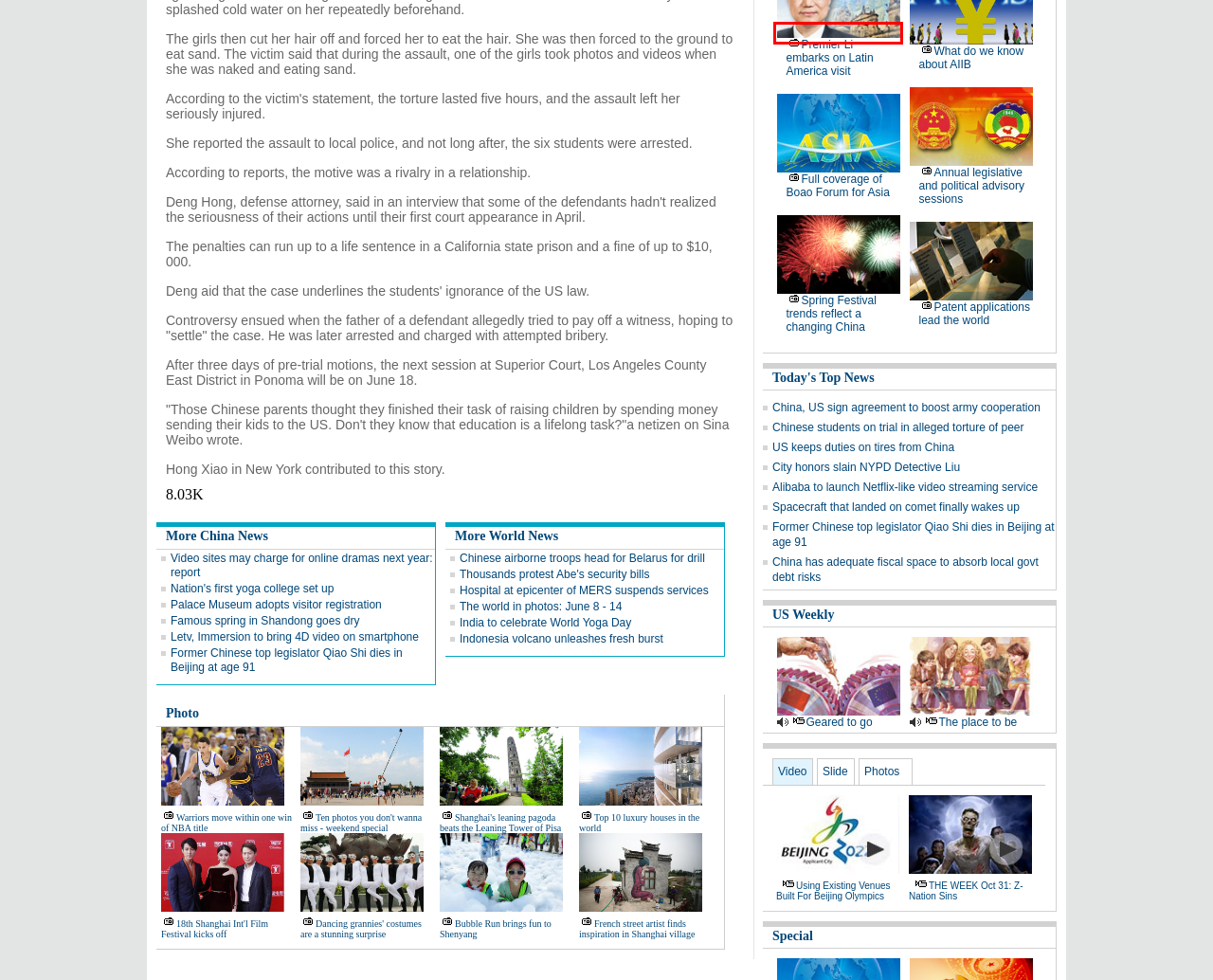You are looking at a webpage screenshot with a red bounding box around an element. Pick the description that best matches the new webpage after interacting with the element in the red bounding box. The possible descriptions are:
A. Global Edition
B. Headlines, Stories, Photos and Videos about the Two Sessions (NPC & CPPCC) 2015 – China Daily
C. Premier Li visits Brazil, Colombia, Peru, Chile
D. Minmetals unit offers sponge city solutions for rainfall usage|Business|chinadaily.com.cn
E. Gay sex blamed for rise in young students with HIV/AIDS|Society|chinadaily.com.cn
F. Boao Forum For Asia 2015
G. Magazine seeks Guangzhou expat families to tour Fujian[1]|chinadaily.com.cn
H. Dai Ethnic Group[1]|chinadaily.com.cn

C